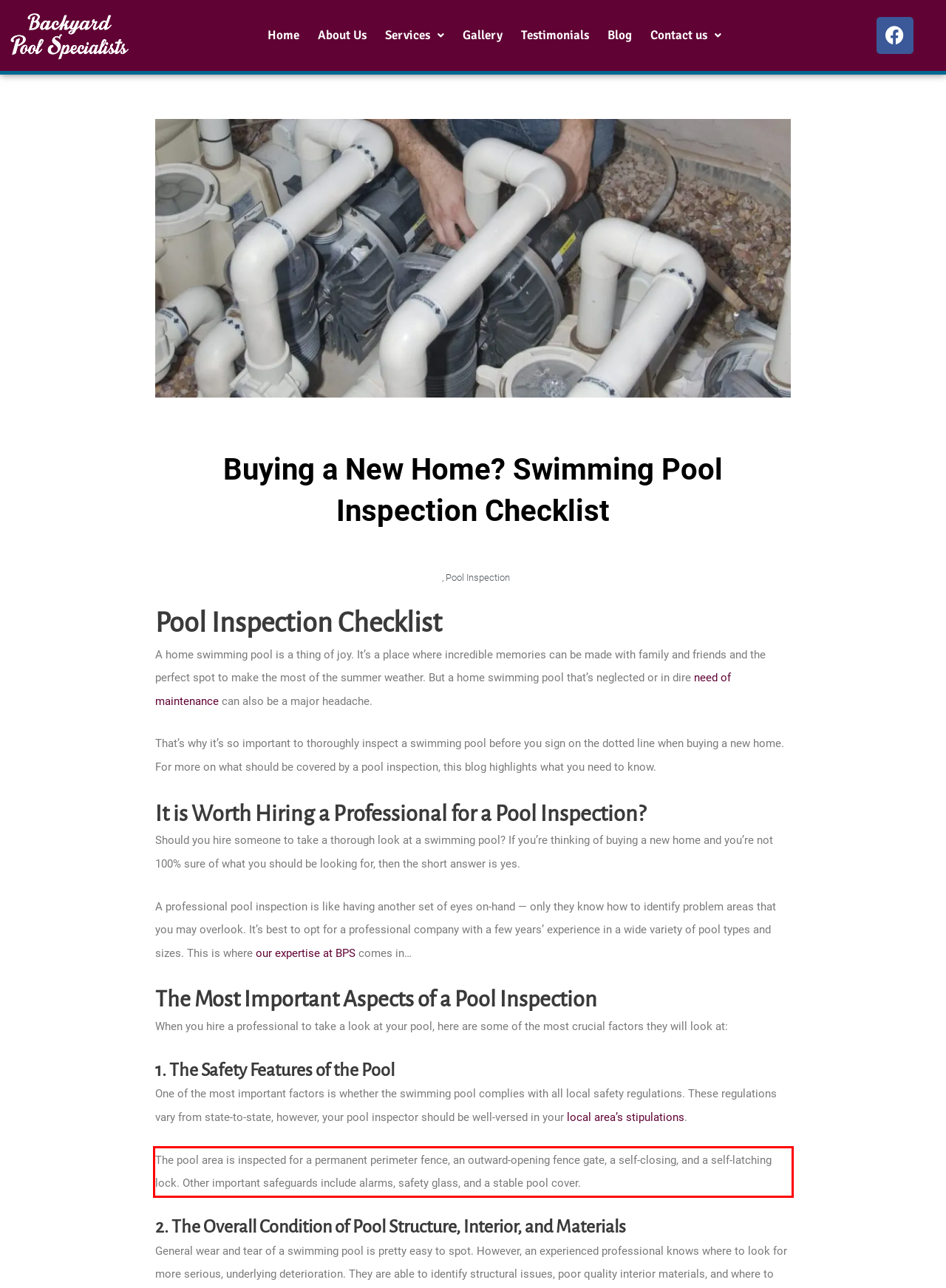Examine the screenshot of the webpage, locate the red bounding box, and generate the text contained within it.

The pool area is inspected for a permanent perimeter fence, an outward-opening fence gate, a self-closing, and a self-latching lock. Other important safeguards include alarms, safety glass, and a stable pool cover.